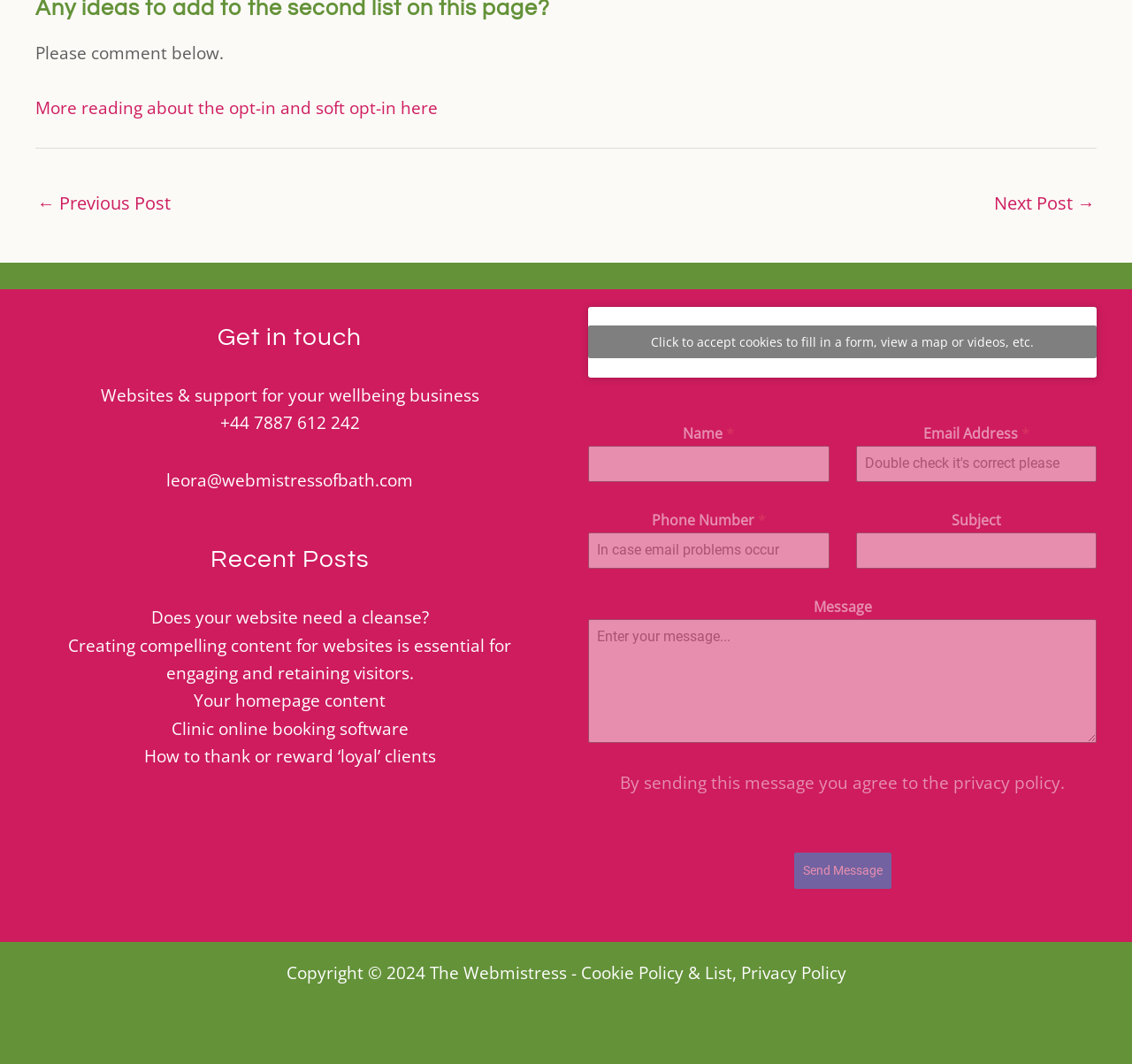What year is the copyright for?
Answer the question with a thorough and detailed explanation.

I found the copyright information at the bottom of the webpage, which states 'Copyright © 2024 The Webmistress', indicating that the copyright is for the year 2024.